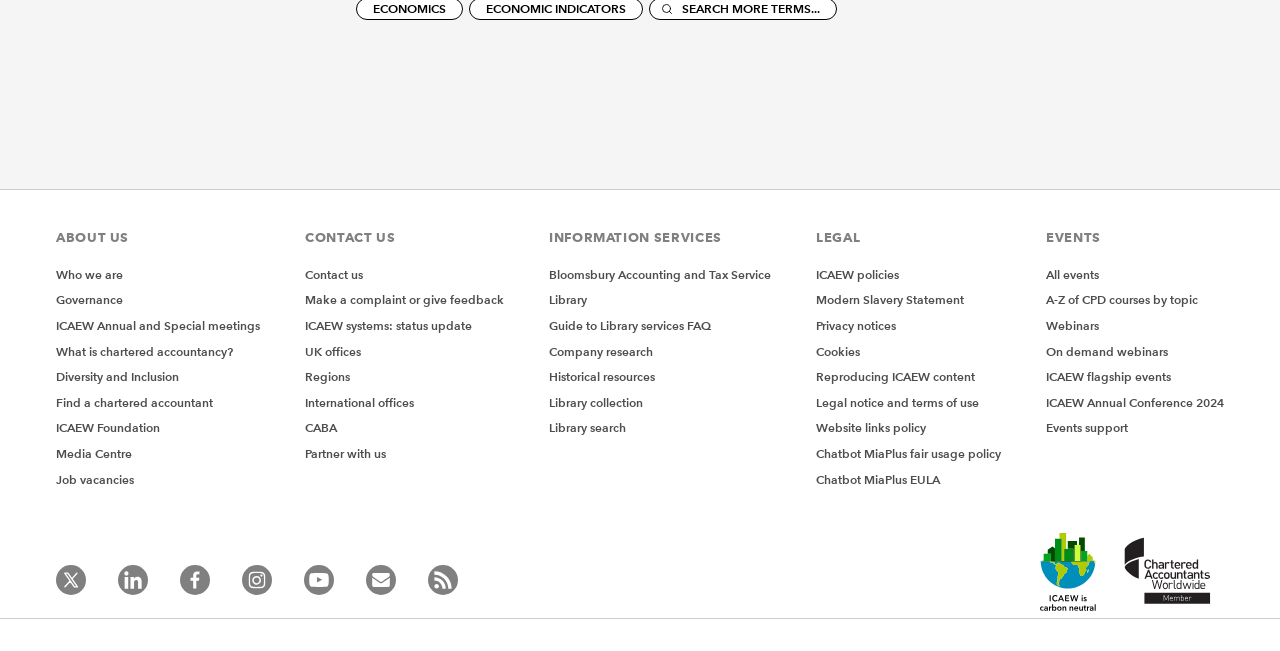Locate the coordinates of the bounding box for the clickable region that fulfills this instruction: "Find a chartered accountant".

[0.044, 0.607, 0.166, 0.63]